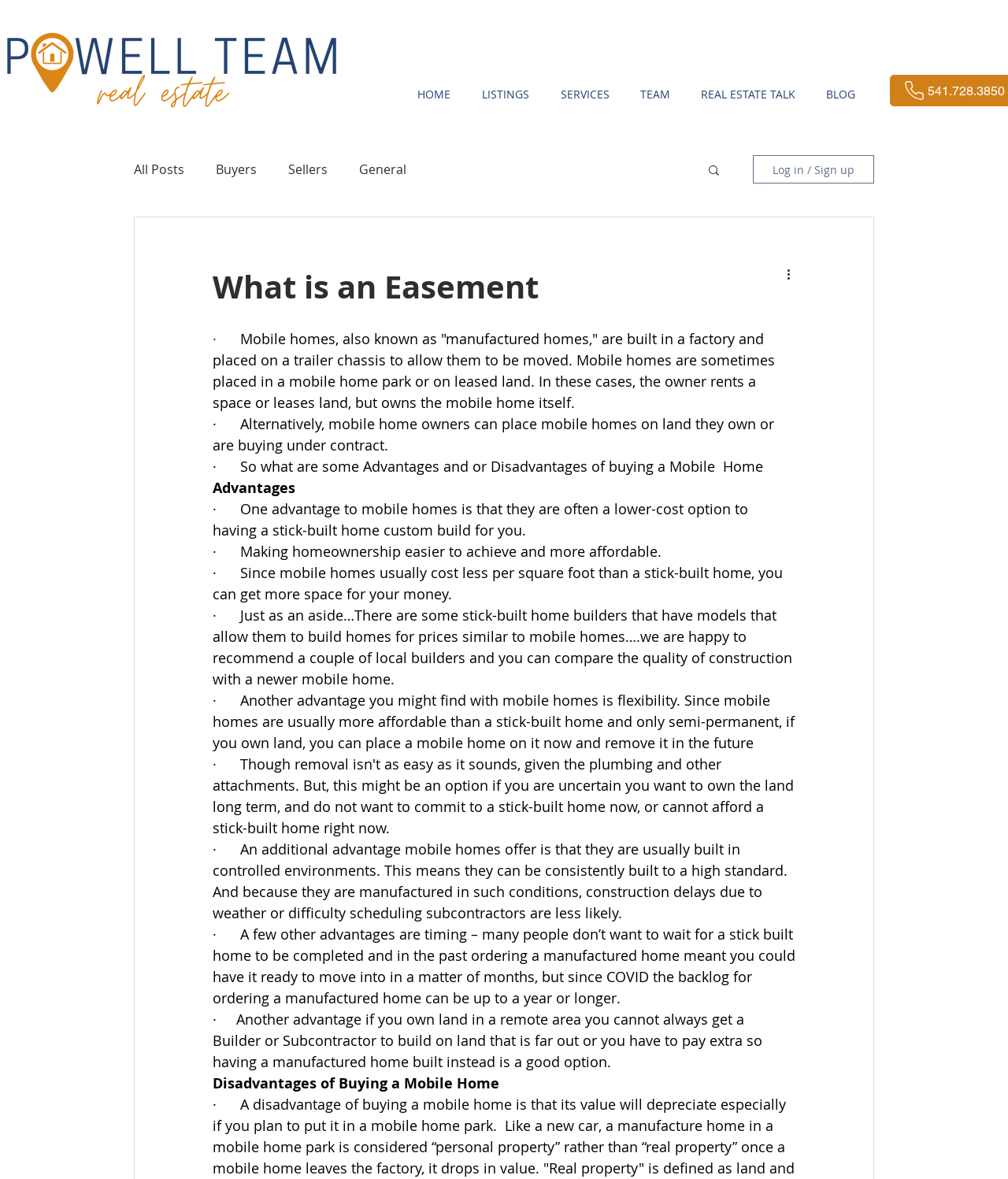Given the element description REAL ESTATE TALK, predict the bounding box coordinates for the UI element in the webpage screenshot. The format should be (top-left x, top-left y, bottom-right x, bottom-right y), and the values should be between 0 and 1.

[0.68, 0.07, 0.804, 0.09]